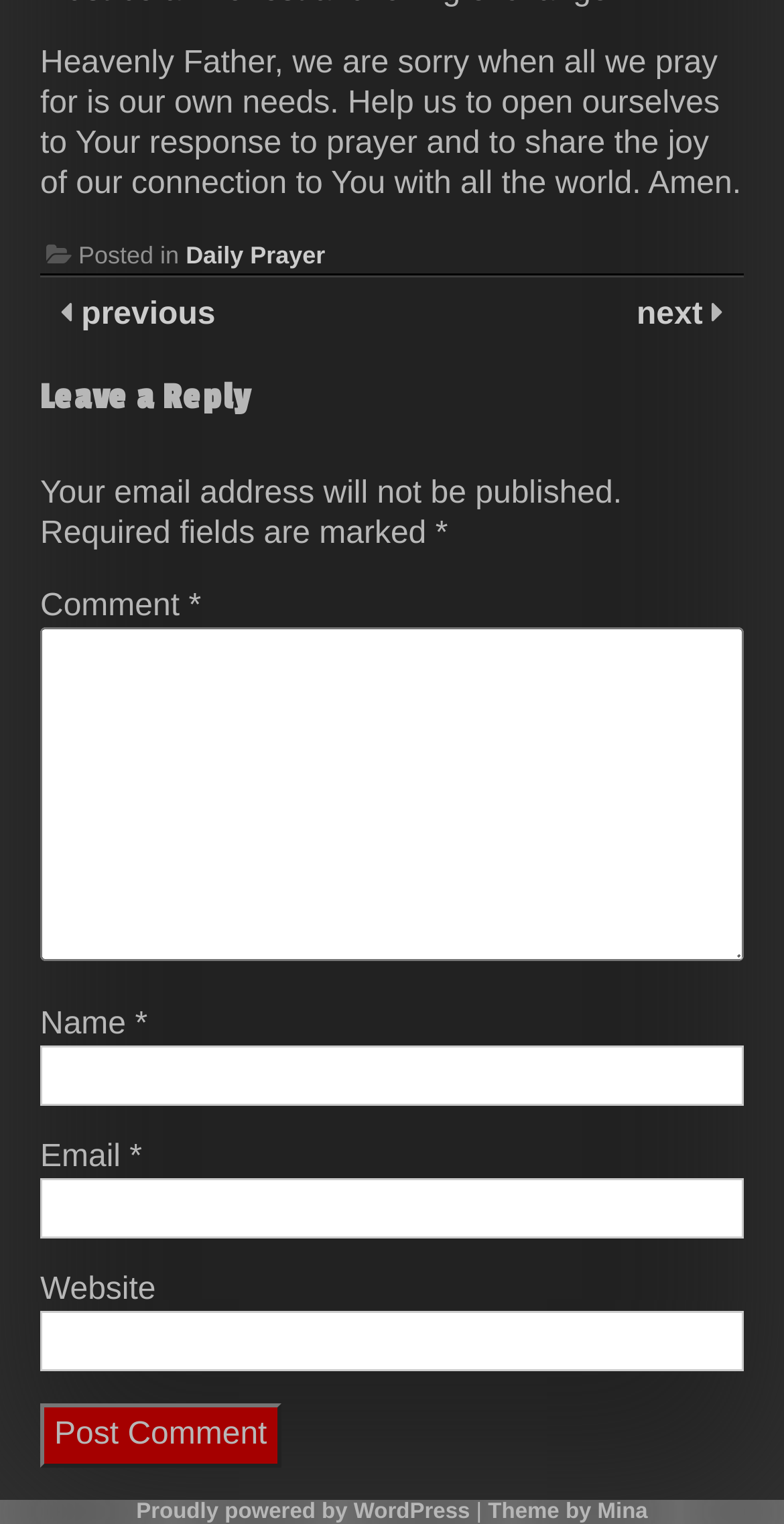Using the provided element description "parent_node: Comment * name="comment"", determine the bounding box coordinates of the UI element.

[0.051, 0.412, 0.949, 0.631]